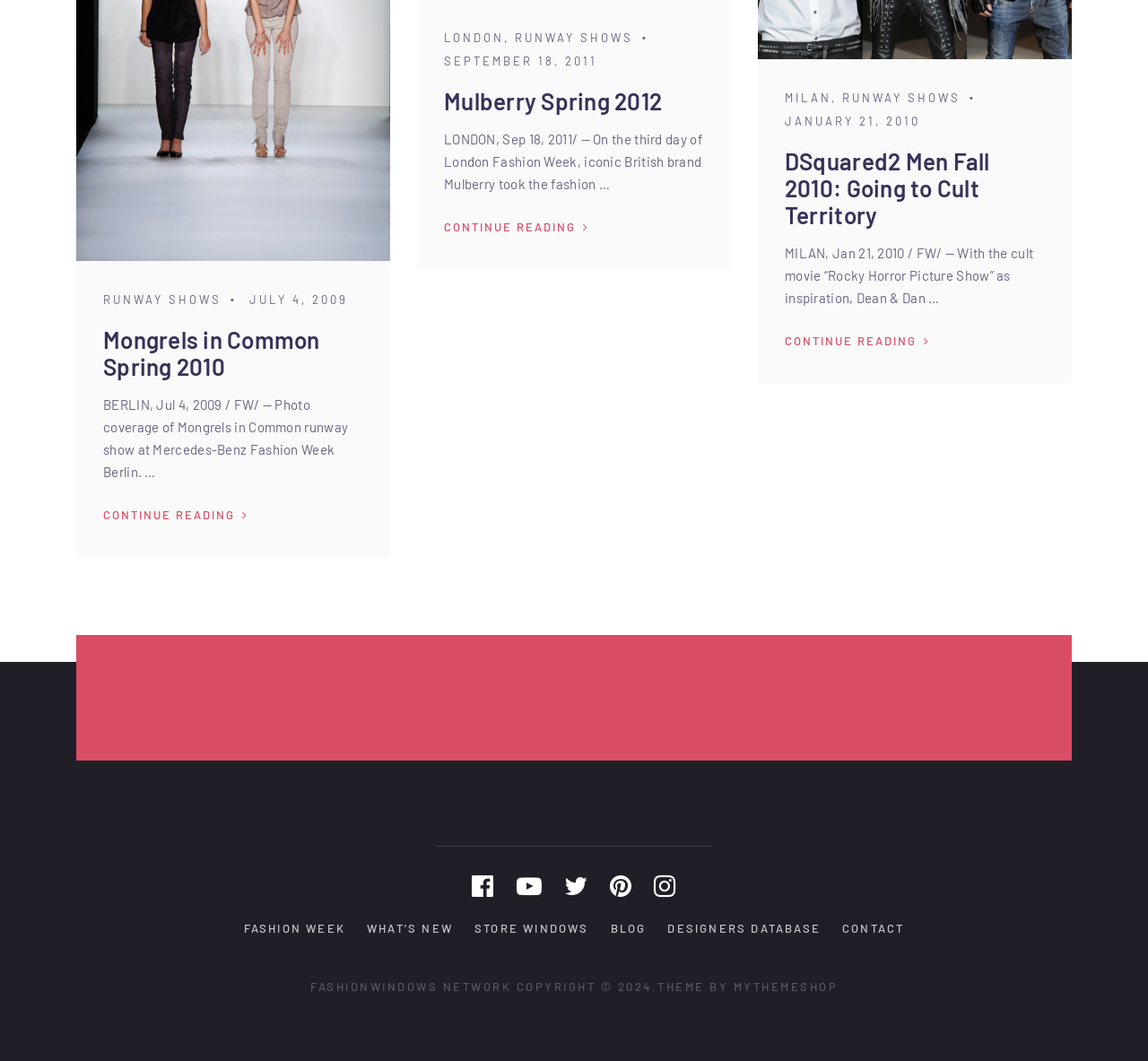Determine the bounding box coordinates of the region that needs to be clicked to achieve the task: "Go to Fashion Week".

[0.212, 0.868, 0.301, 0.882]